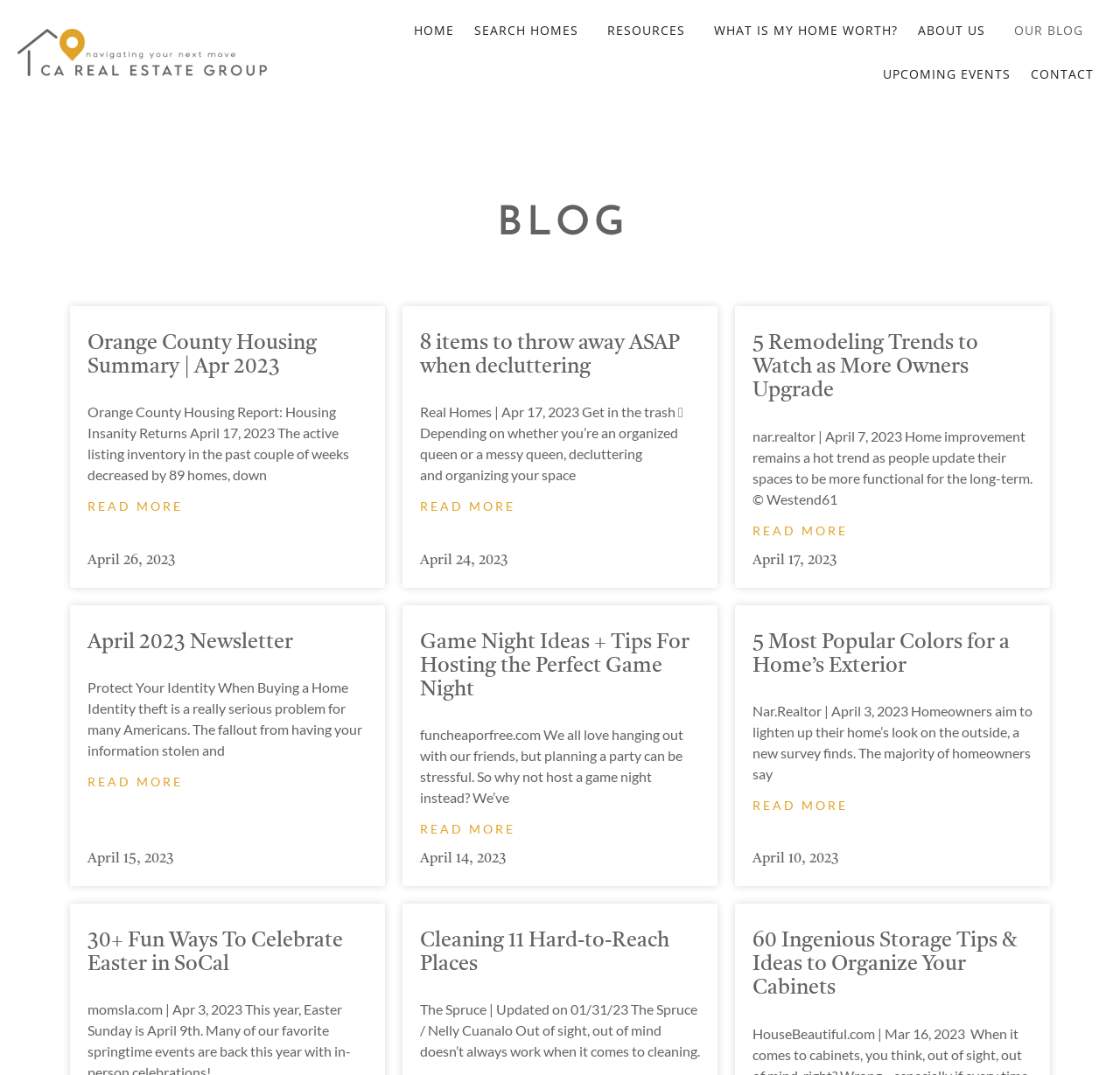How many links are in the '5 Most Popular Colors for a Home’s Exterior' article?
Refer to the screenshot and deliver a thorough answer to the question presented.

I counted the number of link elements within the article with the heading '5 Most Popular Colors for a Home’s Exterior' and found 2 of them, one with the text '5 Most Popular Colors for a Home’s Exterior' and another with the text 'READ MORE'.